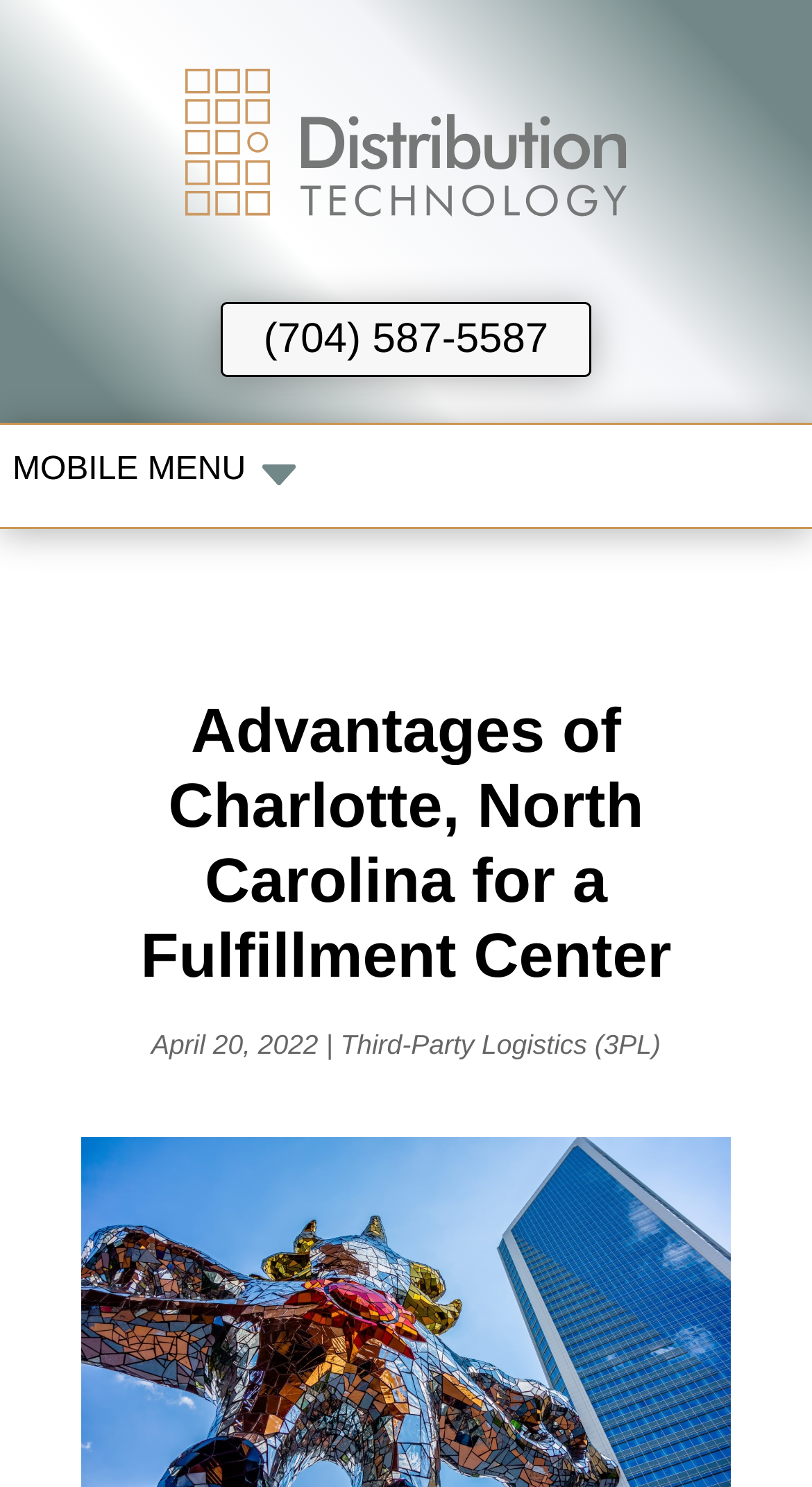Generate the text content of the main heading of the webpage.

Advantages of Charlotte, North Carolina for a Fulfillment Center